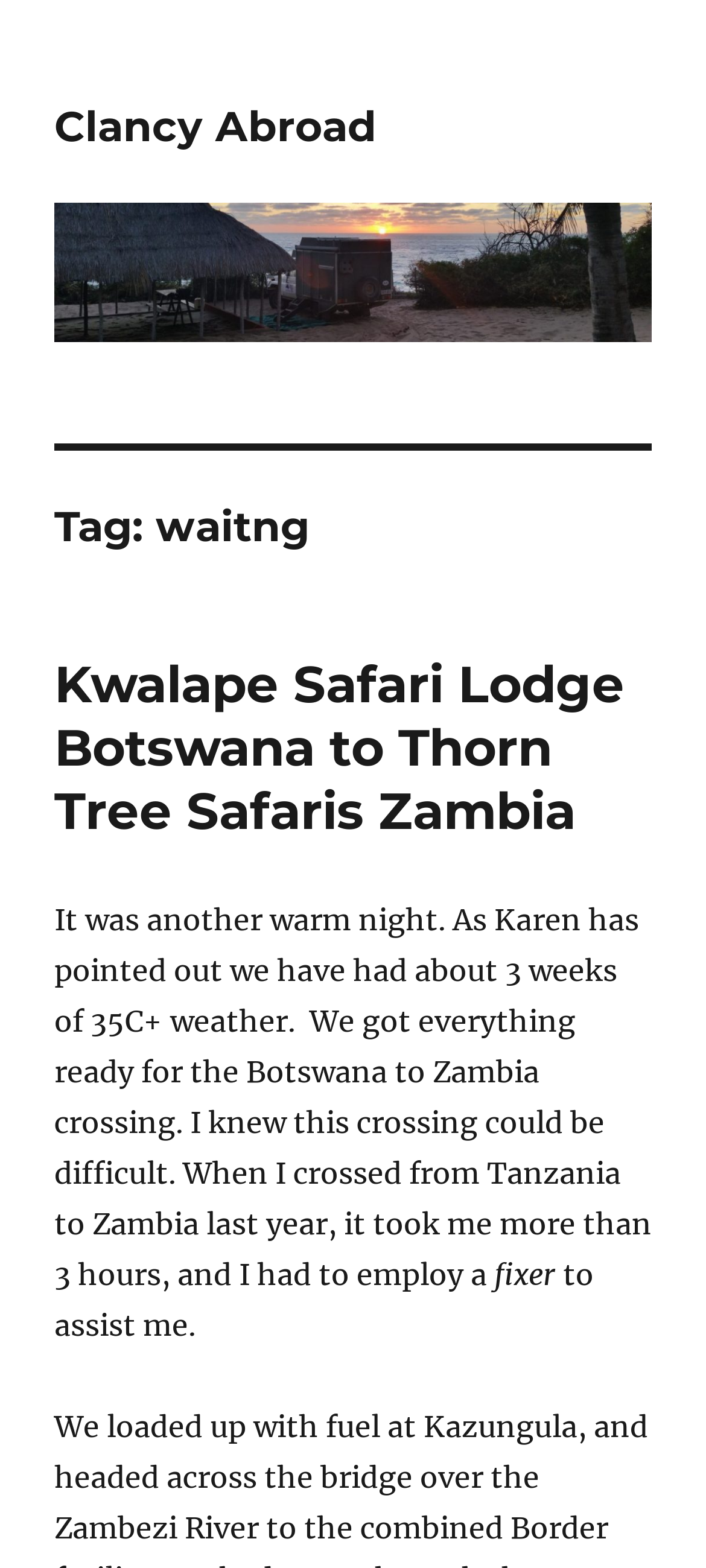Find the coordinates for the bounding box of the element with this description: "alt="Clancy Abroad"".

[0.077, 0.129, 0.923, 0.218]